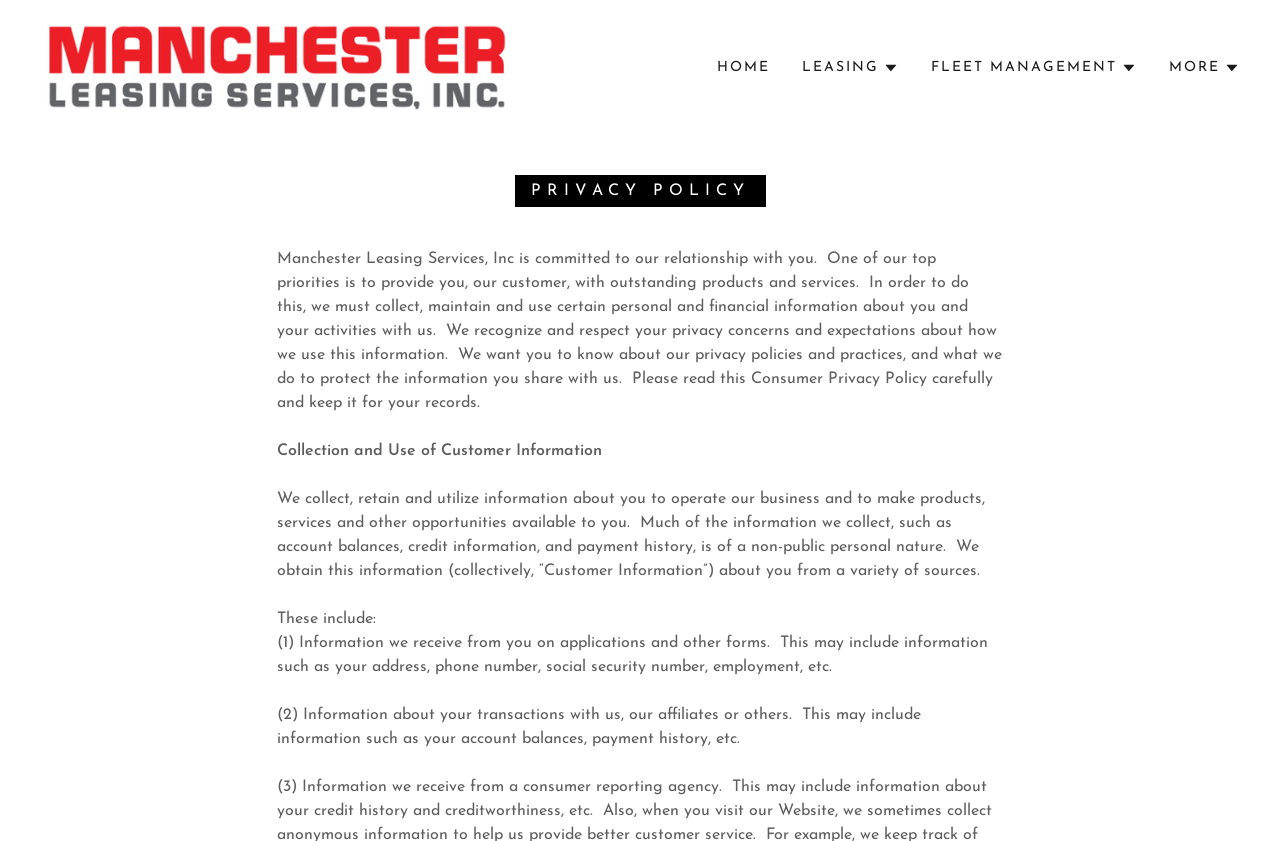Please use the details from the image to answer the following question comprehensively:
What is the purpose of collecting customer information?

According to the StaticText element, the company collects customer information to operate its business and make products and services available to customers.